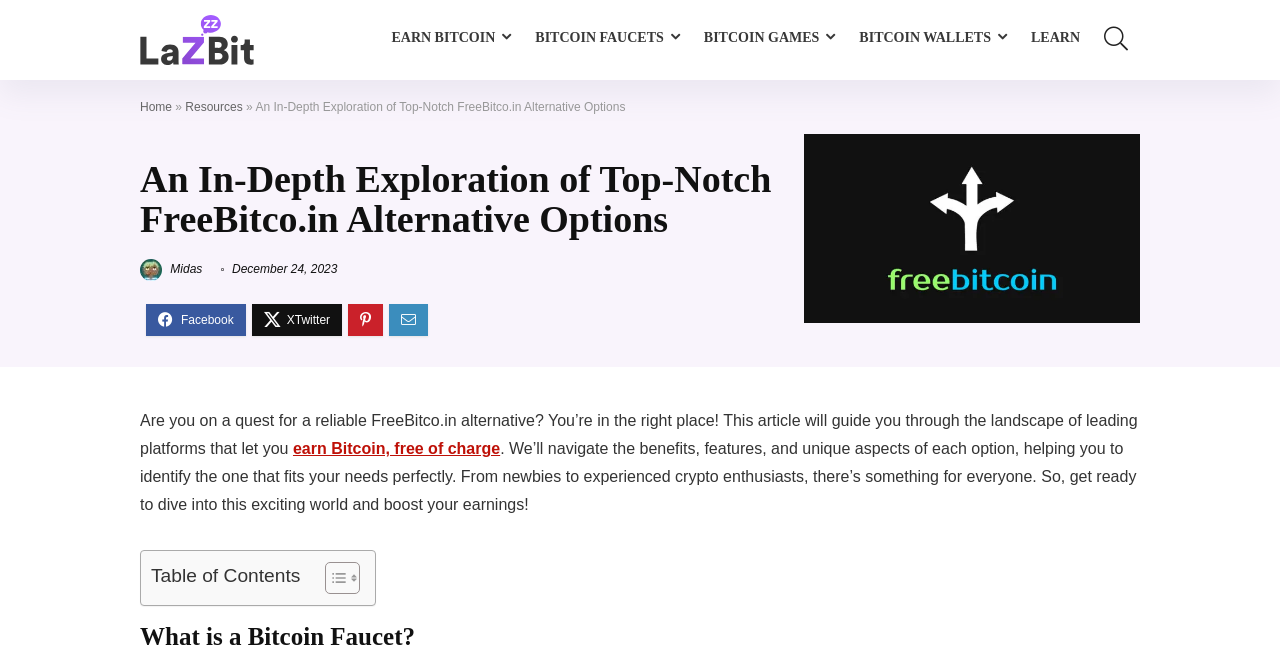What is the date of the article?
Answer with a single word or short phrase according to what you see in the image.

December 24, 2023